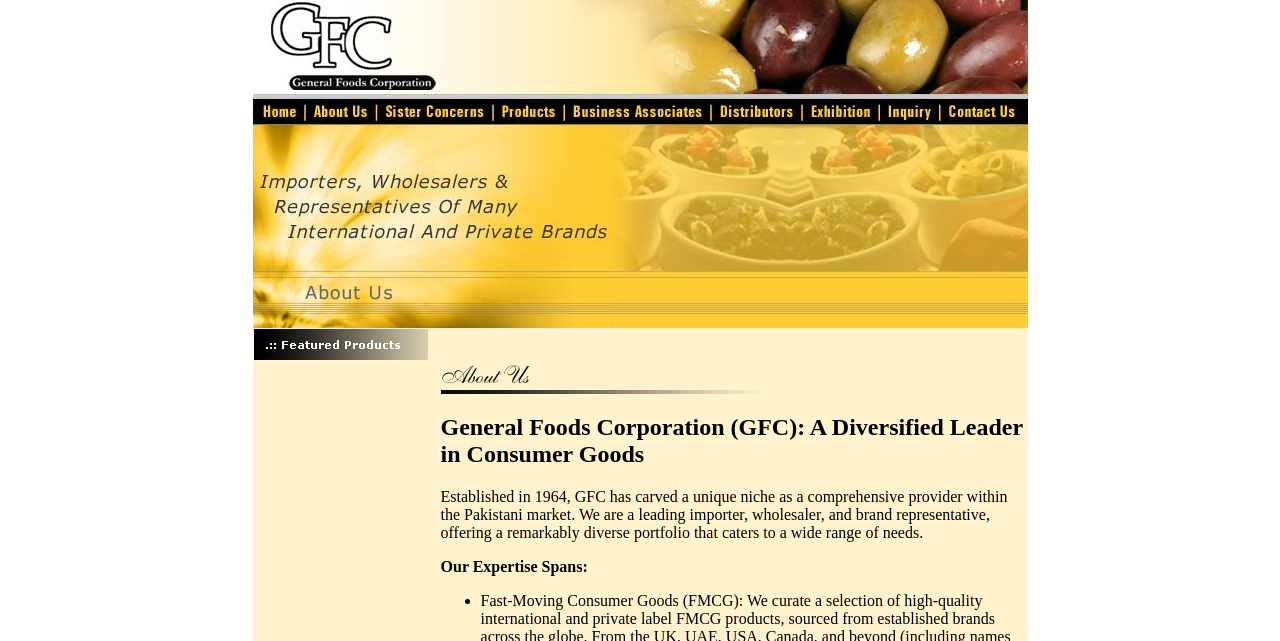Describe every aspect of the webpage comprehensively.

The webpage is about General Foods Corporation, with a prominent logo image at the top left corner. Below the logo, there is a horizontal row with two empty cells, followed by another row with two cells, one of which contains the title "About Us" accompanied by a small image.

The main content of the page is divided into two columns. The left column contains a table with four rows, each featuring a small image. The images are stacked vertically, with the first one at the top and the last one at the bottom.

The right column contains a heading that reads "General Foods Corporation (GFC): A Diversified Leader in Consumer Goods". Below the heading, there is a bullet point marked by a "•" symbol, indicating the start of a list. However, the list items are not provided in the accessibility tree.

There are a total of seven images on the page, including the logo, the small image accompanying the "About Us" title, and the five images in the left column. The overall layout is organized, with clear divisions between the different sections of the page.